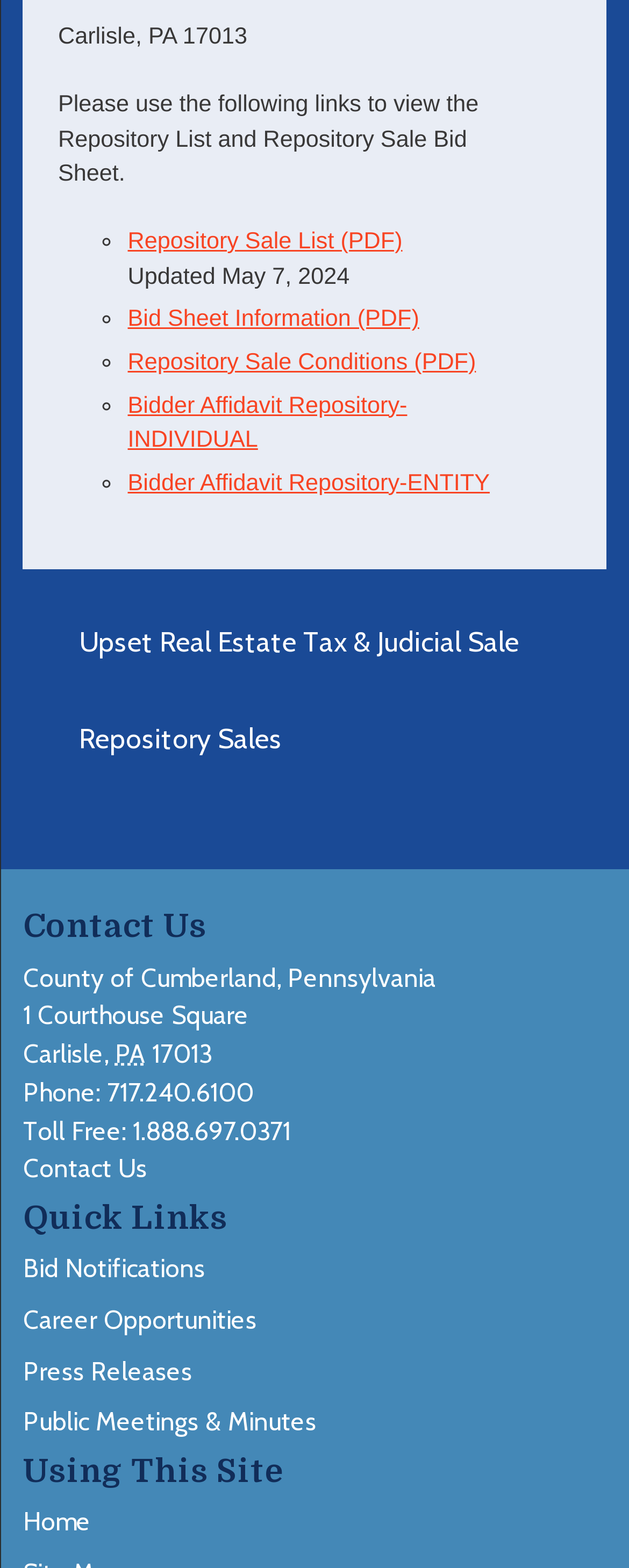Using the element description Bidder Affidavit Repository-INDIVIDUAL, predict the bounding box coordinates for the UI element. Provide the coordinates in (top-left x, top-left y, bottom-right x, bottom-right y) format with values ranging from 0 to 1.

[0.203, 0.25, 0.647, 0.289]